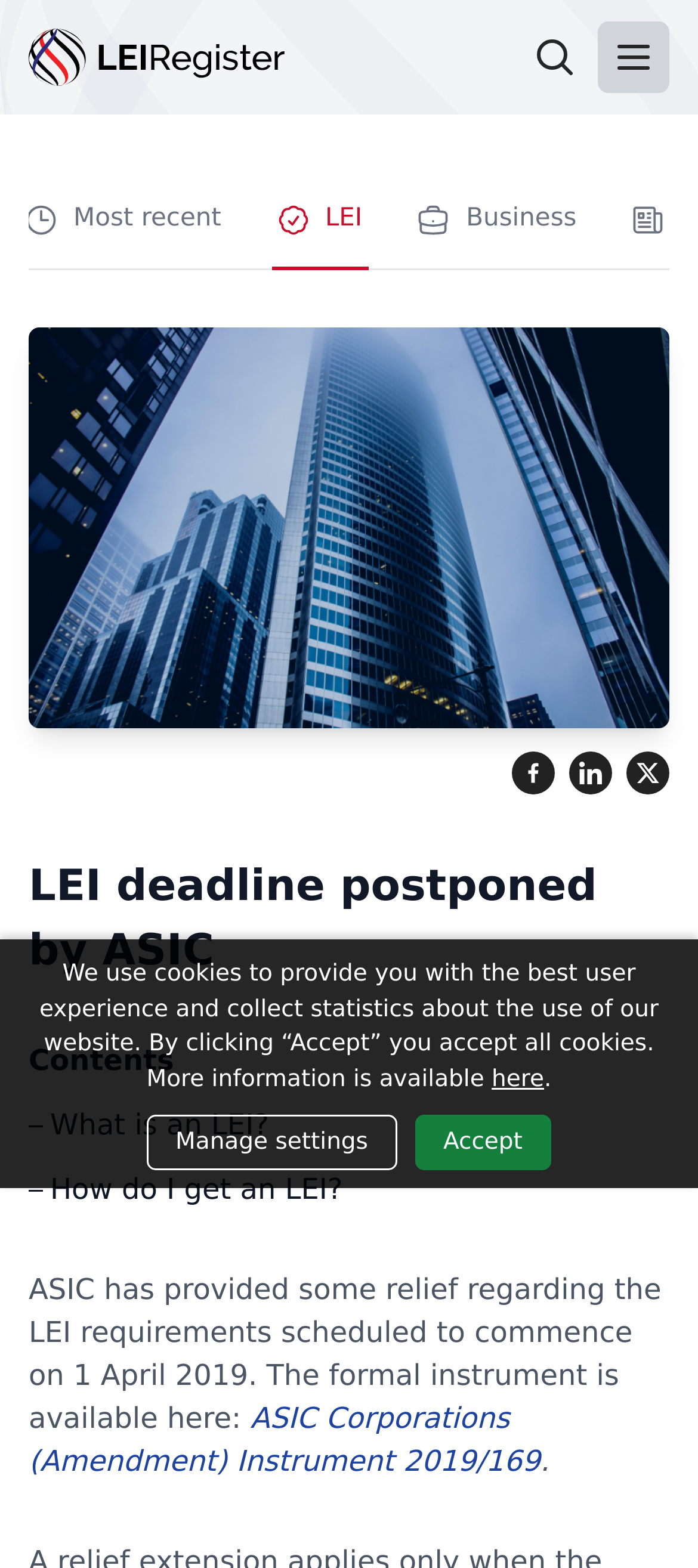Determine the bounding box coordinates of the area to click in order to meet this instruction: "Open main menu".

[0.856, 0.014, 0.959, 0.059]